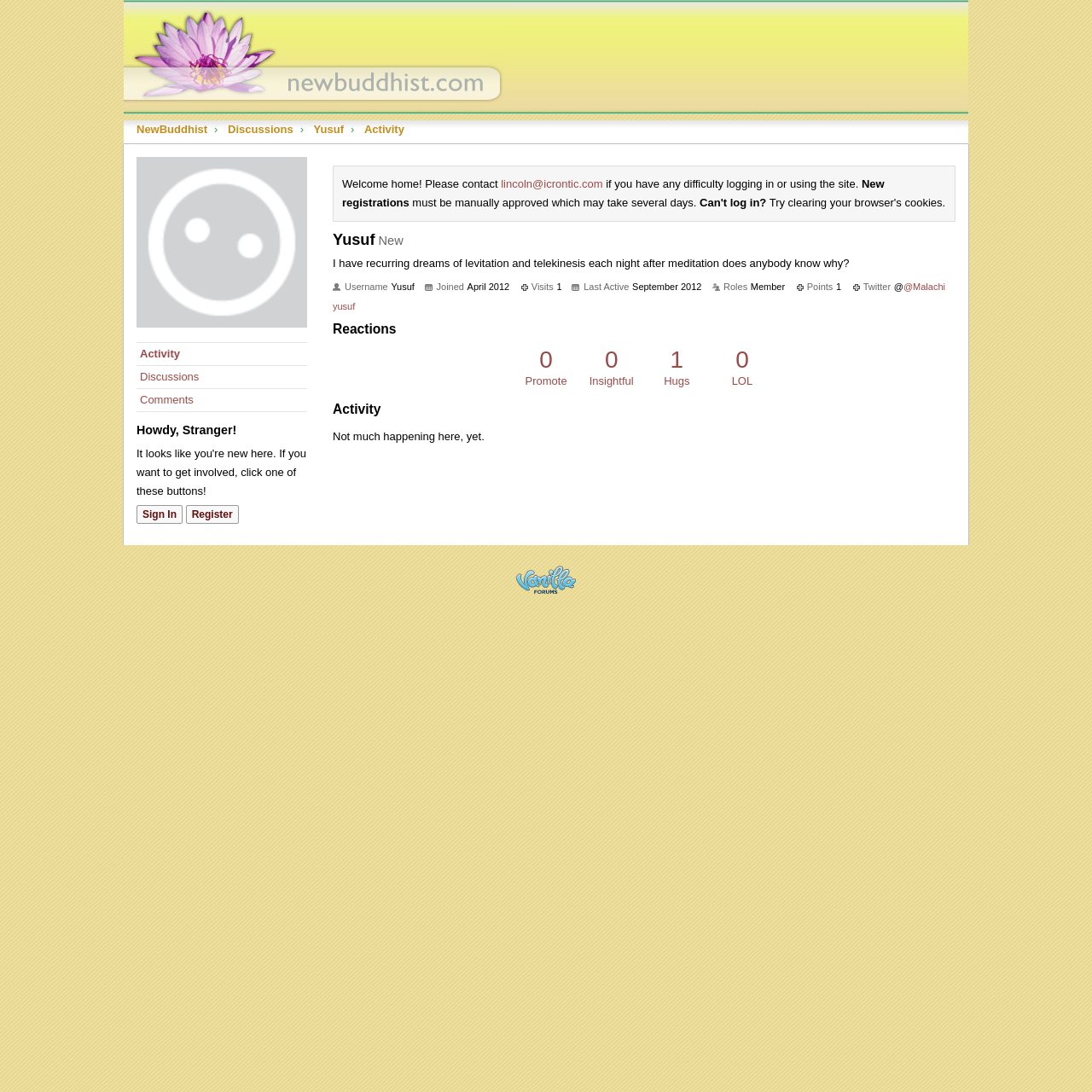Please answer the following question using a single word or phrase: 
What is the email address provided for contact?

lincoln@icrontic.com